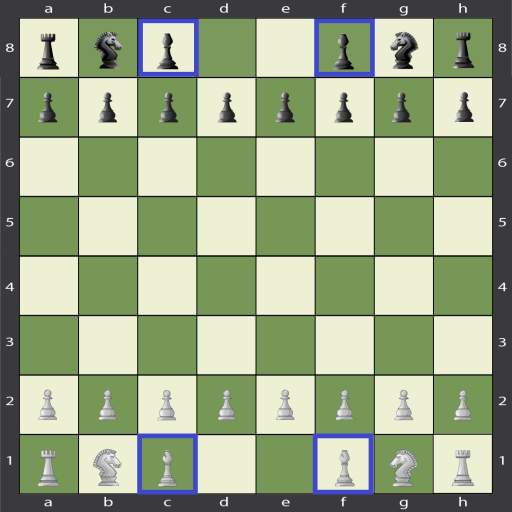Provide a comprehensive description of the image.

The image depicts the starting position of a chessboard, highlighting the placement of the bishop chess pieces. Each player begins the game with two bishops: one positioned on a light square (white bishop on c1) and the other on a dark square (black bishop on f1). This strategic placement is crucial as it determines the bishops' movements throughout the game. The bishops move diagonally across the board, allowing them to traverse any number of unblocked squares along these paths. Their unique diagonal movement enables them to control specific areas of the board, making them powerful allies, especially when coordinated with each other for attacks. The image captures the essence of the bishop's role in chess, showcasing their potential for strategic dominance from the very beginning of the game.